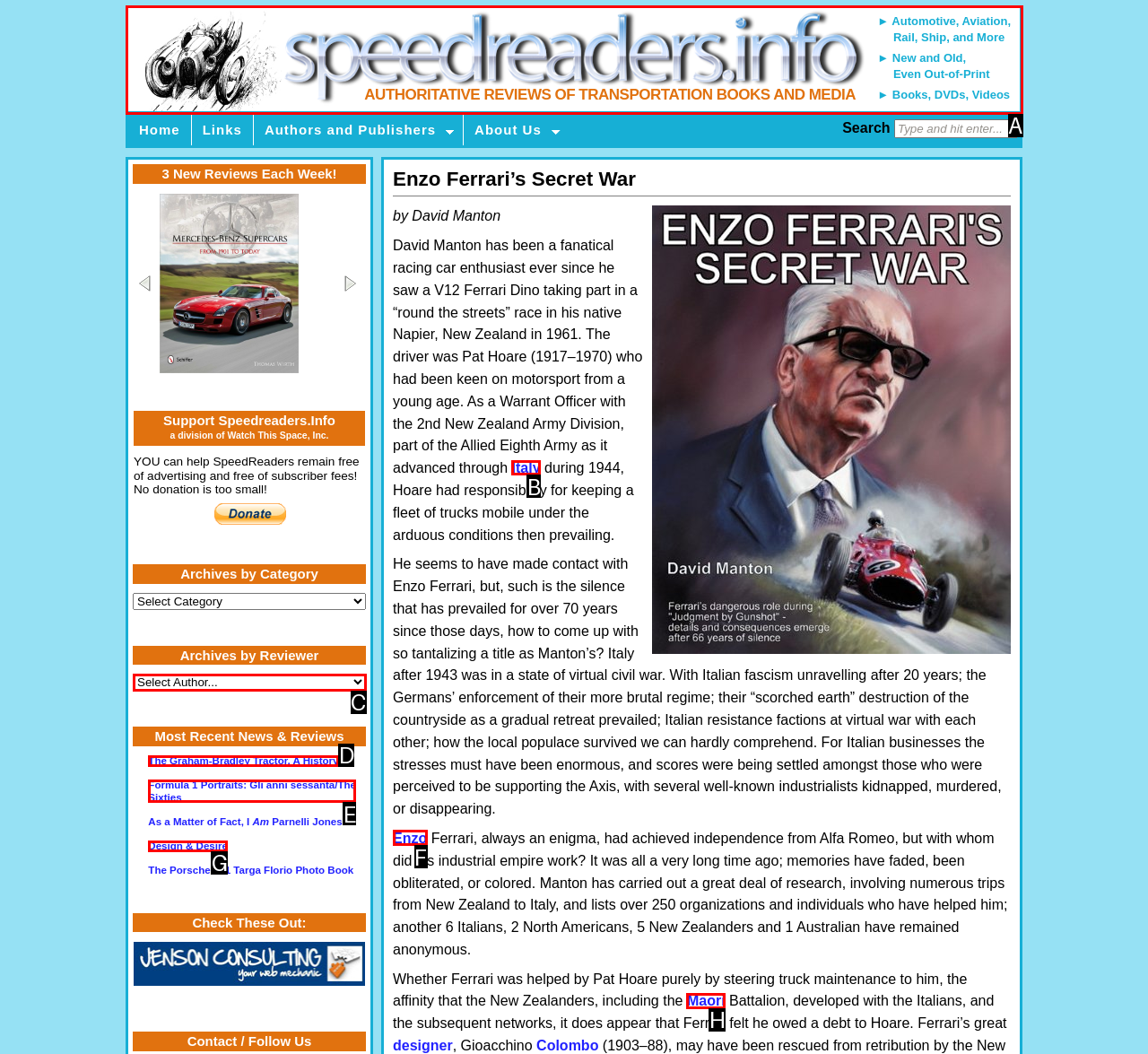Tell me which one HTML element I should click to complete the following instruction: Click on the link to Italy
Answer with the option's letter from the given choices directly.

B